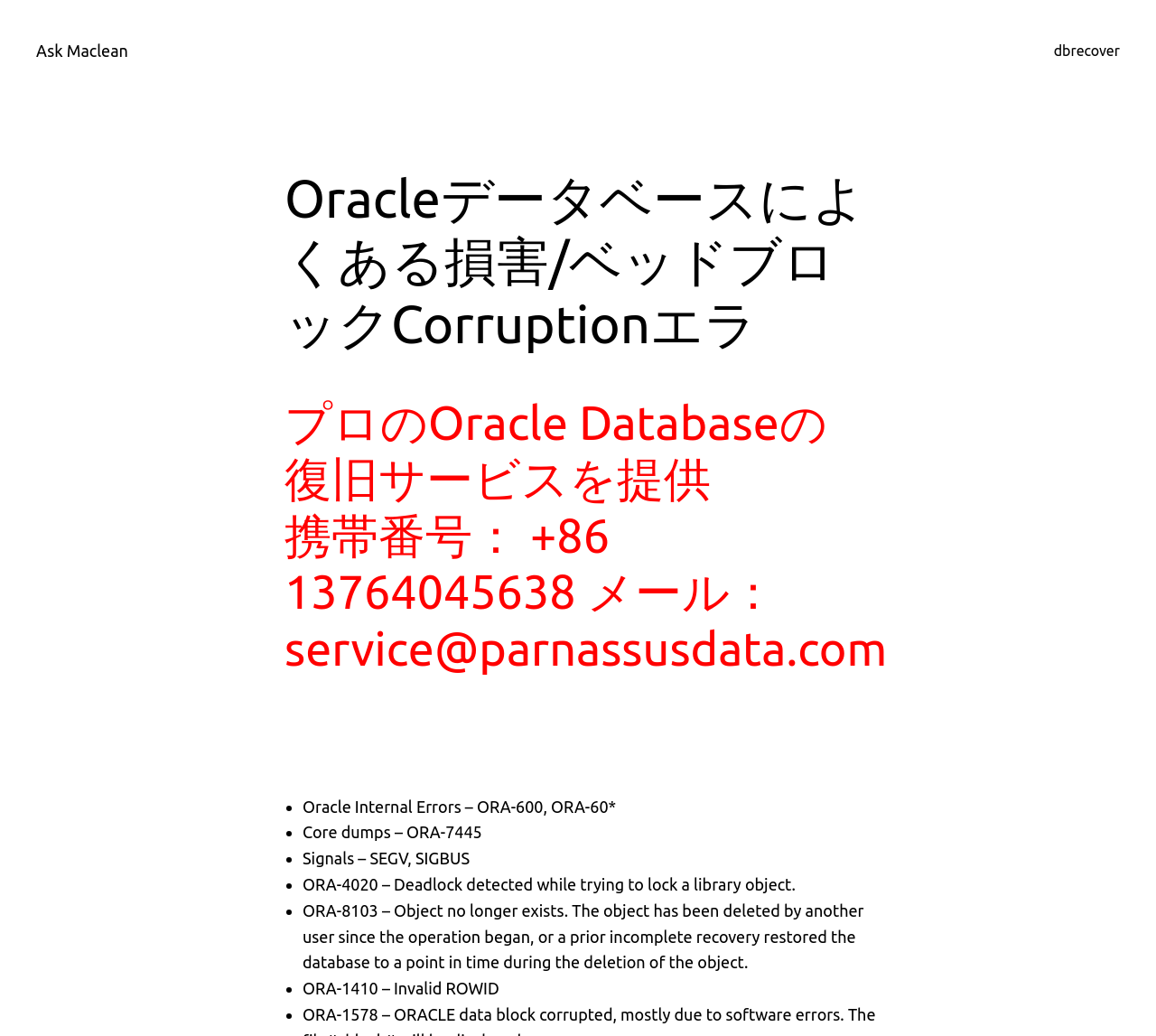What is the email address for Oracle Database recovery service?
Using the information from the image, answer the question thoroughly.

I found the email address by looking at the second heading element, which contains the contact information for the Oracle Database recovery service. The email address is explicitly stated as service@parnassusdata.com.